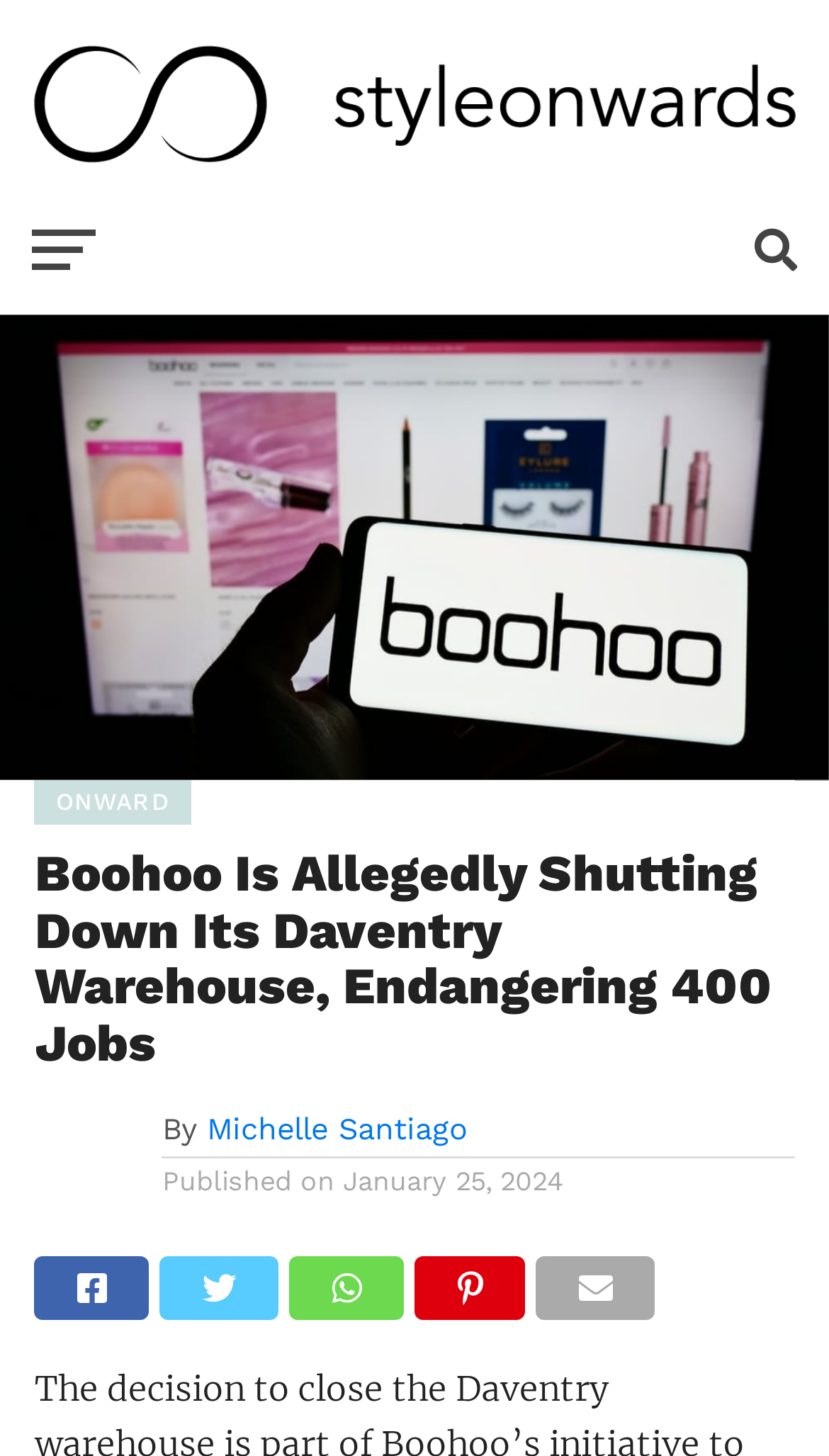What is the topic of the article?
We need a detailed and exhaustive answer to the question. Please elaborate.

I determined the topic of the article by reading the main heading, which states 'Boohoo Is Allegedly Shutting Down Its Daventry Warehouse, Endangering 400 Jobs'.